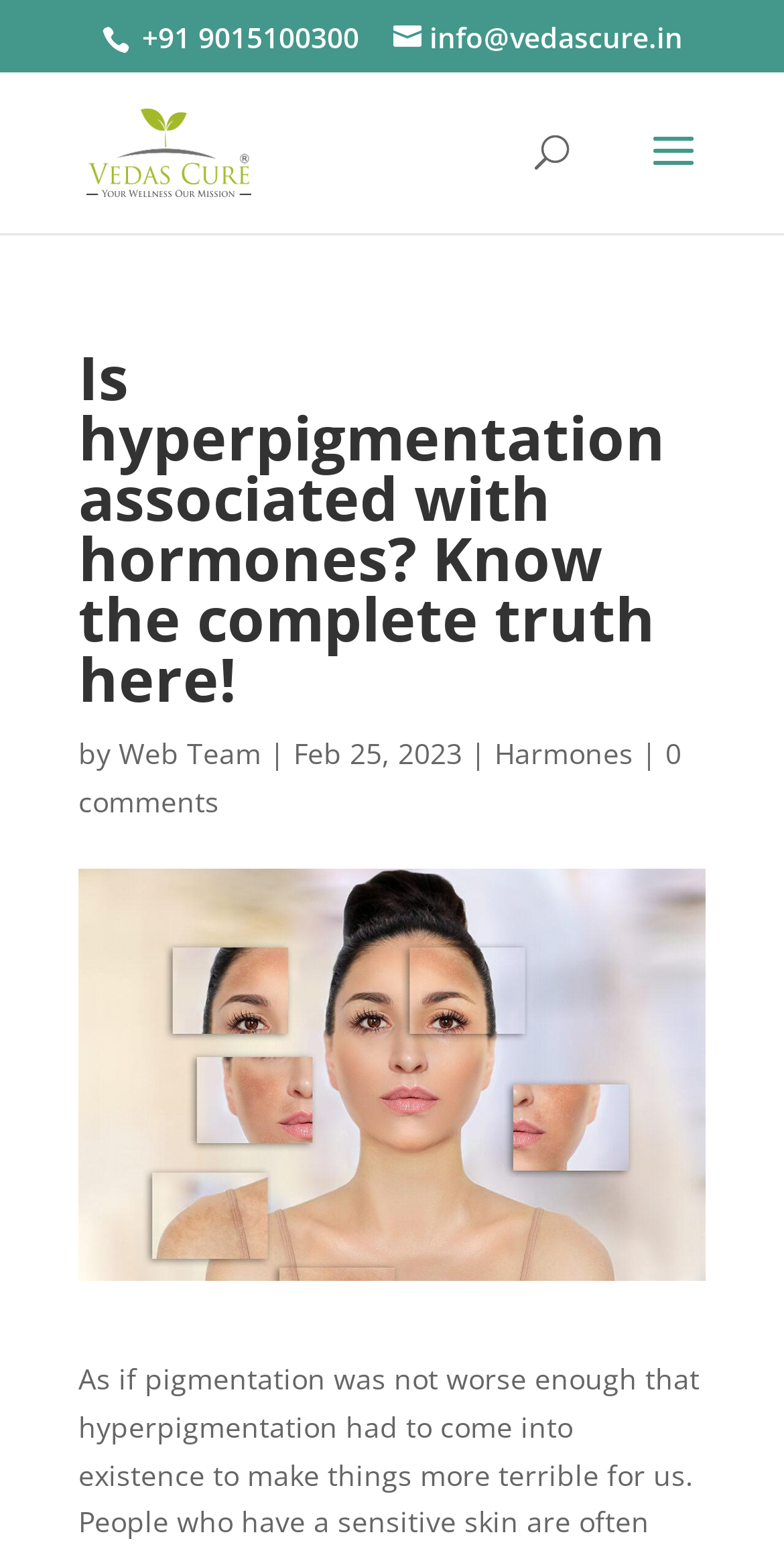Determine the primary headline of the webpage.

Is hyperpigmentation associated with hormones? Know the complete truth here!